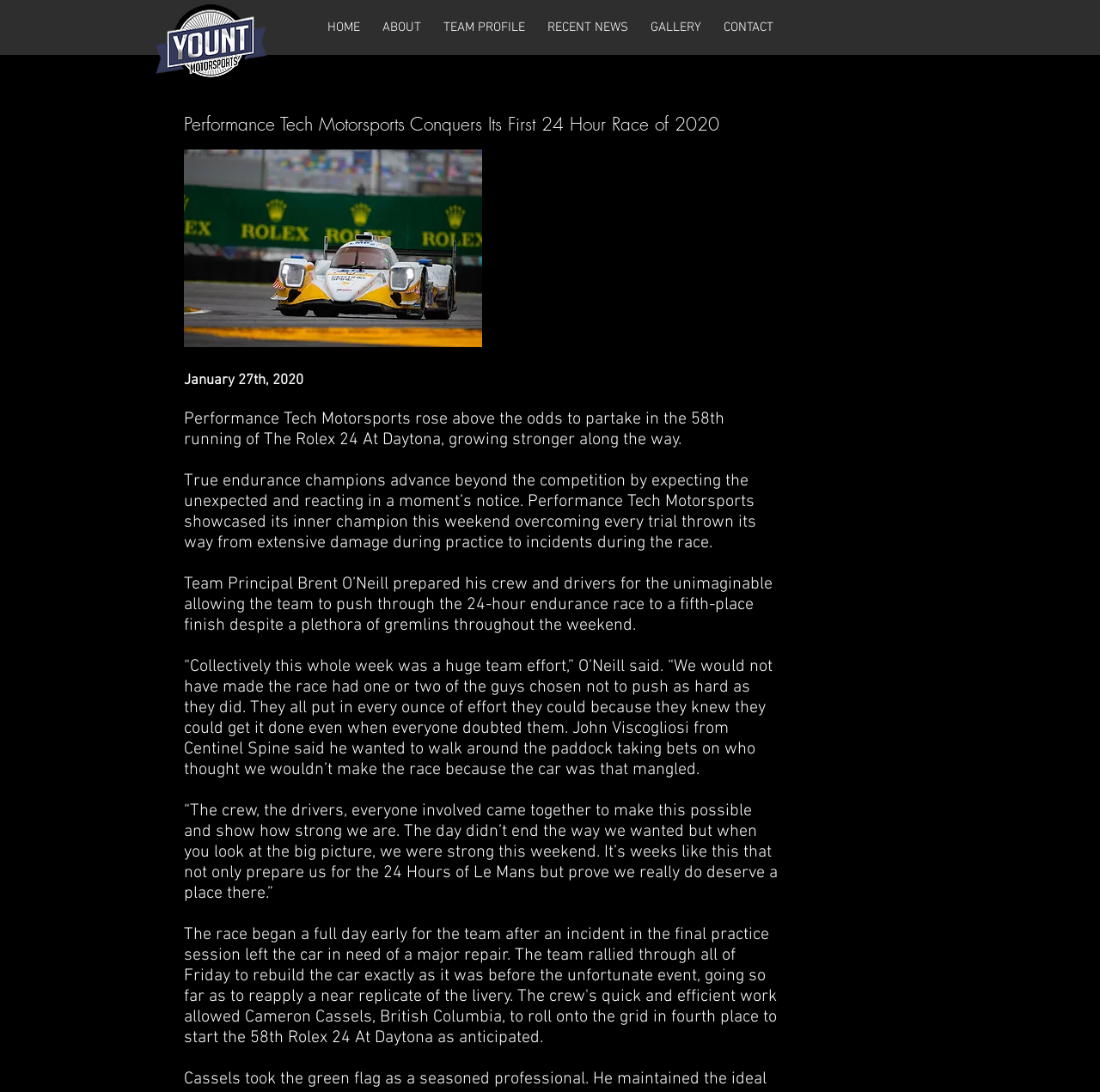What is the name of the race mentioned in the article?
Identify the answer in the screenshot and reply with a single word or phrase.

The Rolex 24 At Daytona